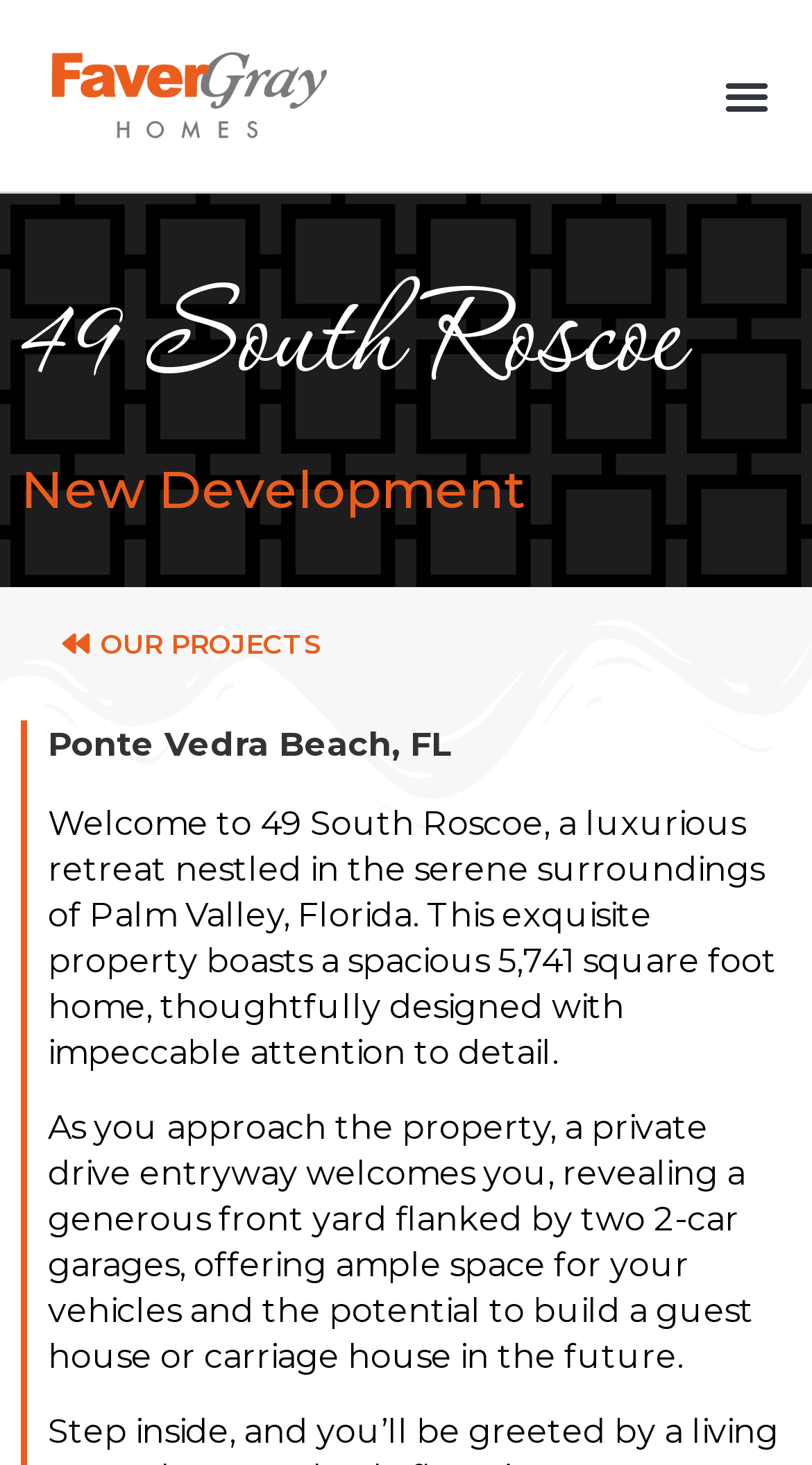Summarize the webpage in an elaborate manner.

The webpage is about a luxurious residential development called 49 South Roscoe, located in Ponte Vedra Beach, Florida, by FaverGray Homes. At the top left of the page, there is a link. On the top right, there is a button labeled "Menu Toggle". Below the button, there are two headings, "49 South Roscoe" and "New Development", which are aligned to the left. 

Under the headings, there is a link labeled "OUR PROJECTS" on the left, followed by a static text "Ponte Vedra Beach, FL" to its right. Below these elements, there is a paragraph of text that describes the property, mentioning its size, design, and surroundings. 

Further down, there is another paragraph of text that provides more details about the property's features, including a private drive entryway, front yard, and garages. The text is arranged in a single column, with each element positioned below the previous one, creating a clear and organized layout.